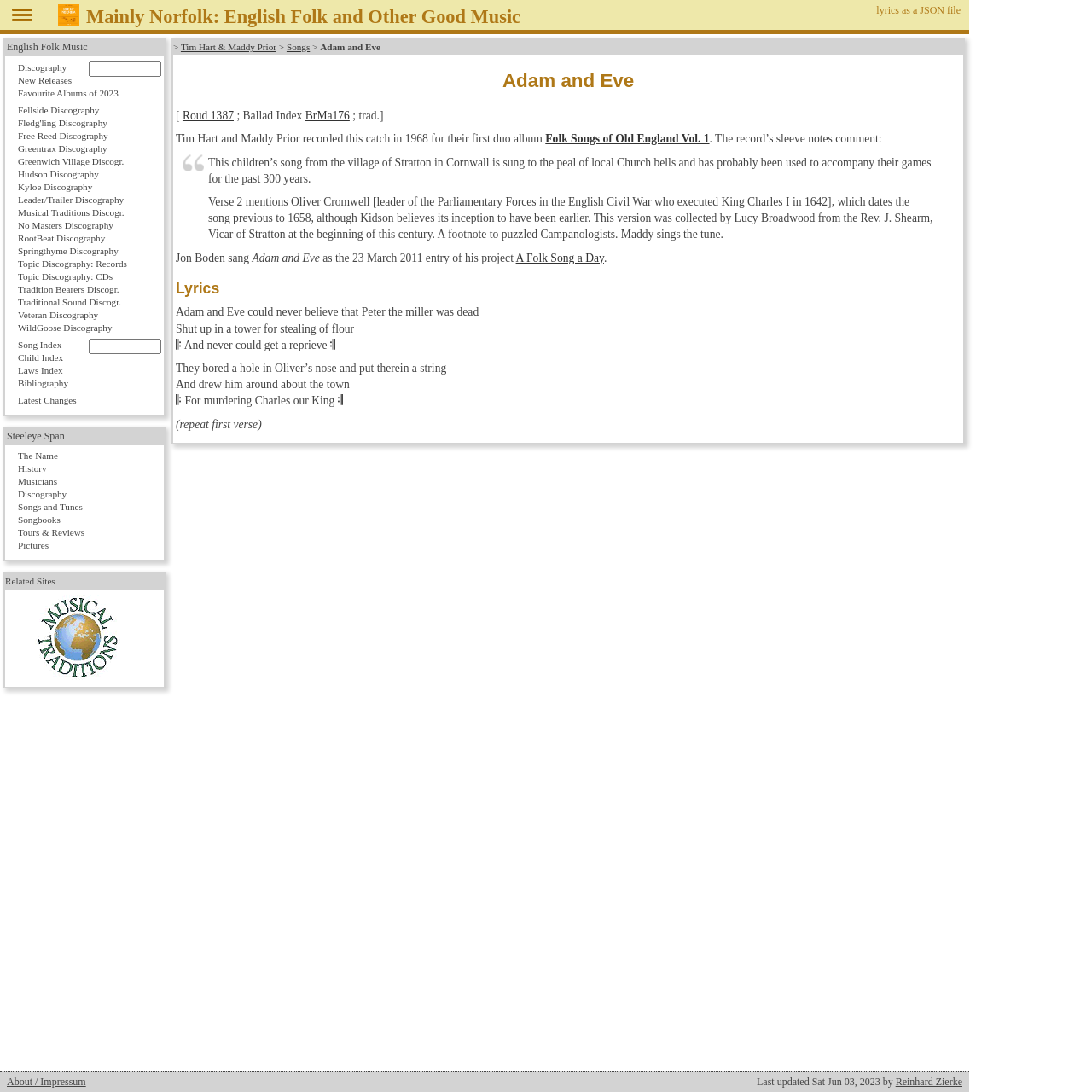Provide an in-depth caption for the webpage.

The webpage is about the traditional English folk song "Adam and Eve" (Roud 1387). At the top, there are two links, "Hide navigation column" and "Peter Bellamy: Mainly Norfolk", accompanied by small images. Below them, there is a heading that reads "Mainly Norfolk: English Folk and Other Good Music". 

On the left side, there is a navigation column with multiple links, including "English Folk Music", "Discography", "New Releases", and many others related to folk music and discographies. There is also a search box where users can enter artist, album, or song titles.

The main content of the page is an article about the song "Adam and Eve". It starts with a heading "Adam and Eve" and provides information about the song's history, including its origins and recordings by various artists. There is a blockquote with a description of the song's background and a footnote about the song's melody.

The article also includes lyrics to the song, with multiple verses and a repeat of the first verse. Below the lyrics, there is a heading "Lyrics" and a link to "A Folk Song a Day" project.

At the bottom of the page, there are more links to related sites, including "Steeleye Span", "The Name", "History", and others.